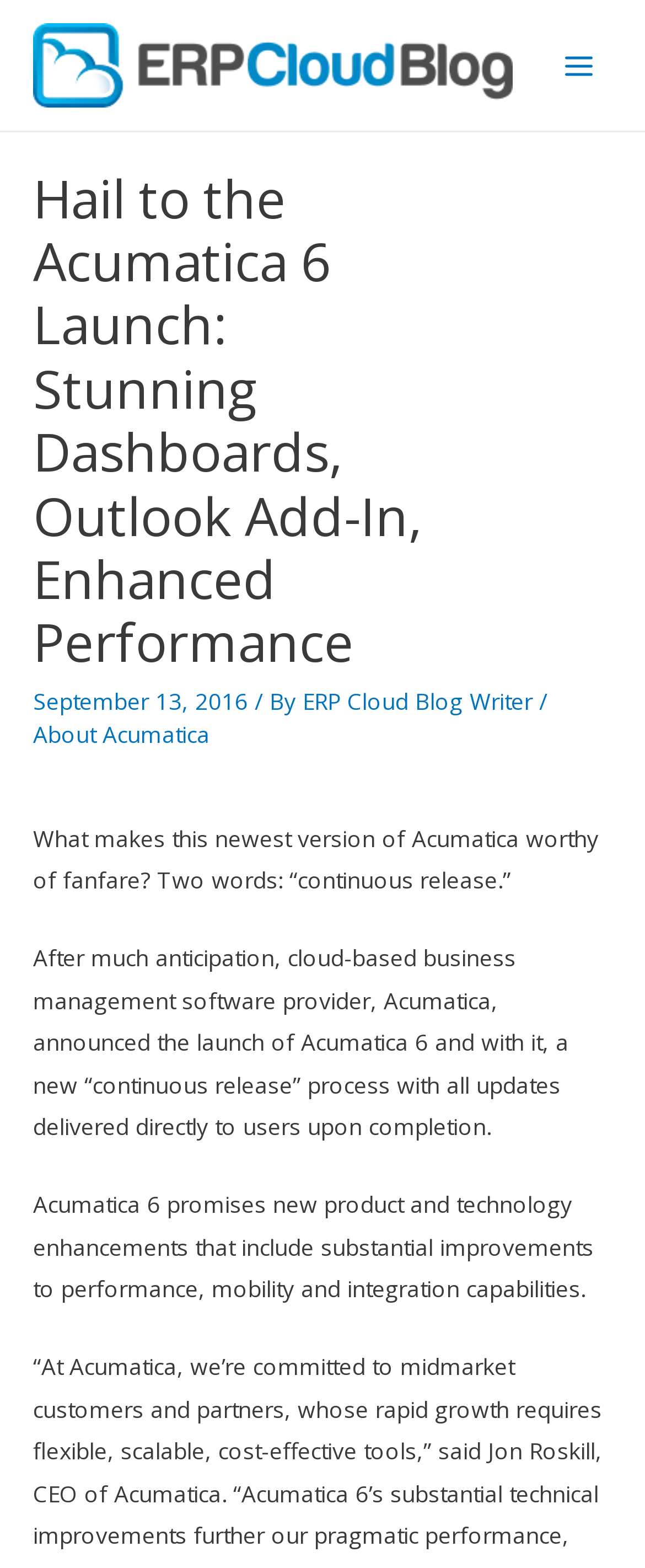Identify the bounding box coordinates for the UI element described as follows: "ERP Cloud Blog Writer". Ensure the coordinates are four float numbers between 0 and 1, formatted as [left, top, right, bottom].

[0.469, 0.437, 0.836, 0.457]